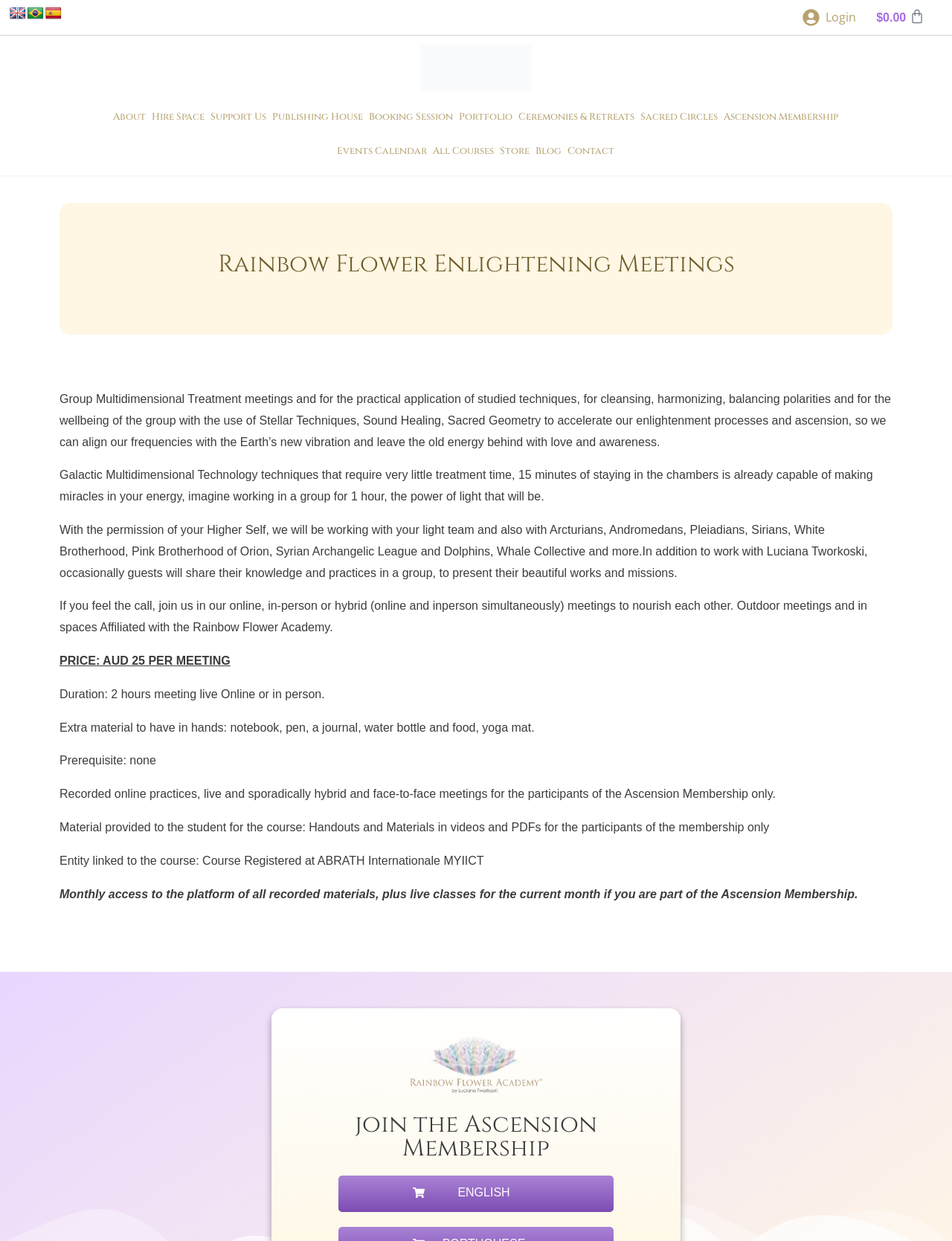Please identify the bounding box coordinates of the element that needs to be clicked to perform the following instruction: "Join the Ascension Membership".

[0.294, 0.897, 0.706, 0.935]